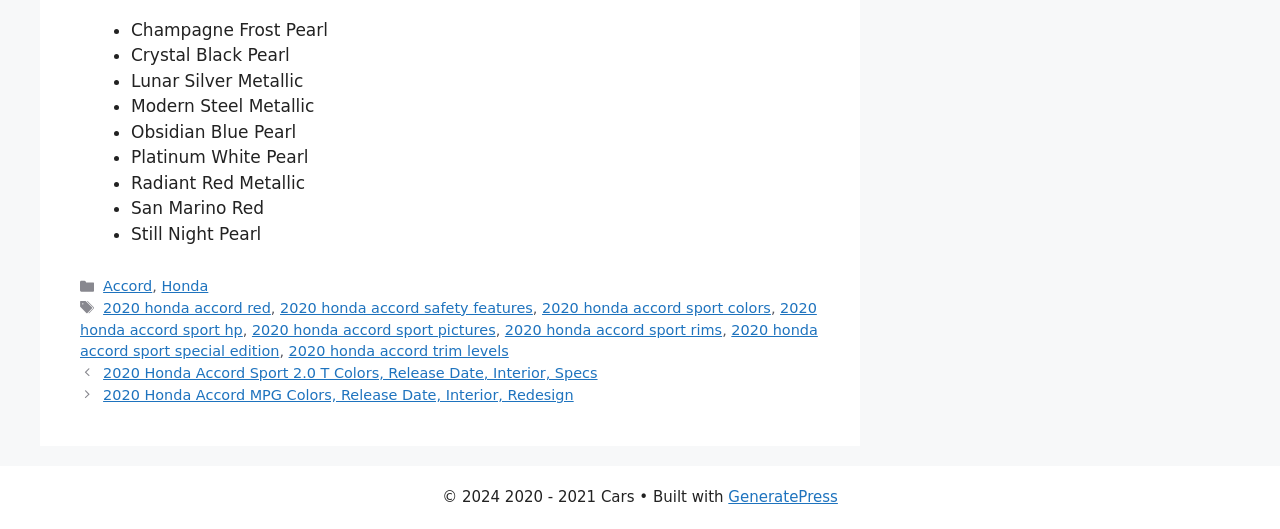Please identify the bounding box coordinates of the clickable area that will allow you to execute the instruction: "Click on the link to view GeneratePress".

[0.569, 0.923, 0.655, 0.957]